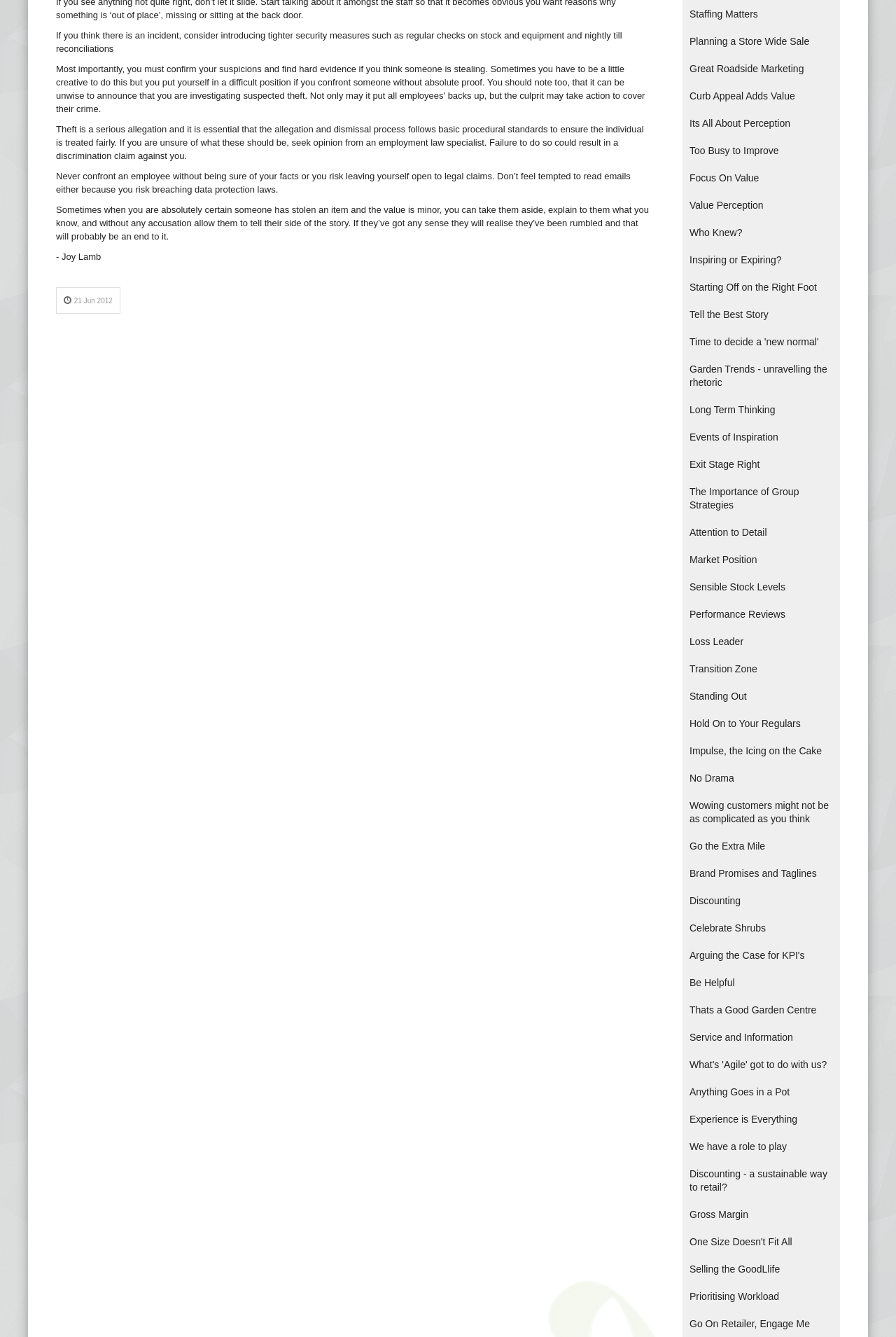Please identify the bounding box coordinates of the element's region that needs to be clicked to fulfill the following instruction: "Explore 'Garden Trends - unravelling the rhetoric'". The bounding box coordinates should consist of four float numbers between 0 and 1, i.e., [left, top, right, bottom].

[0.762, 0.266, 0.938, 0.296]